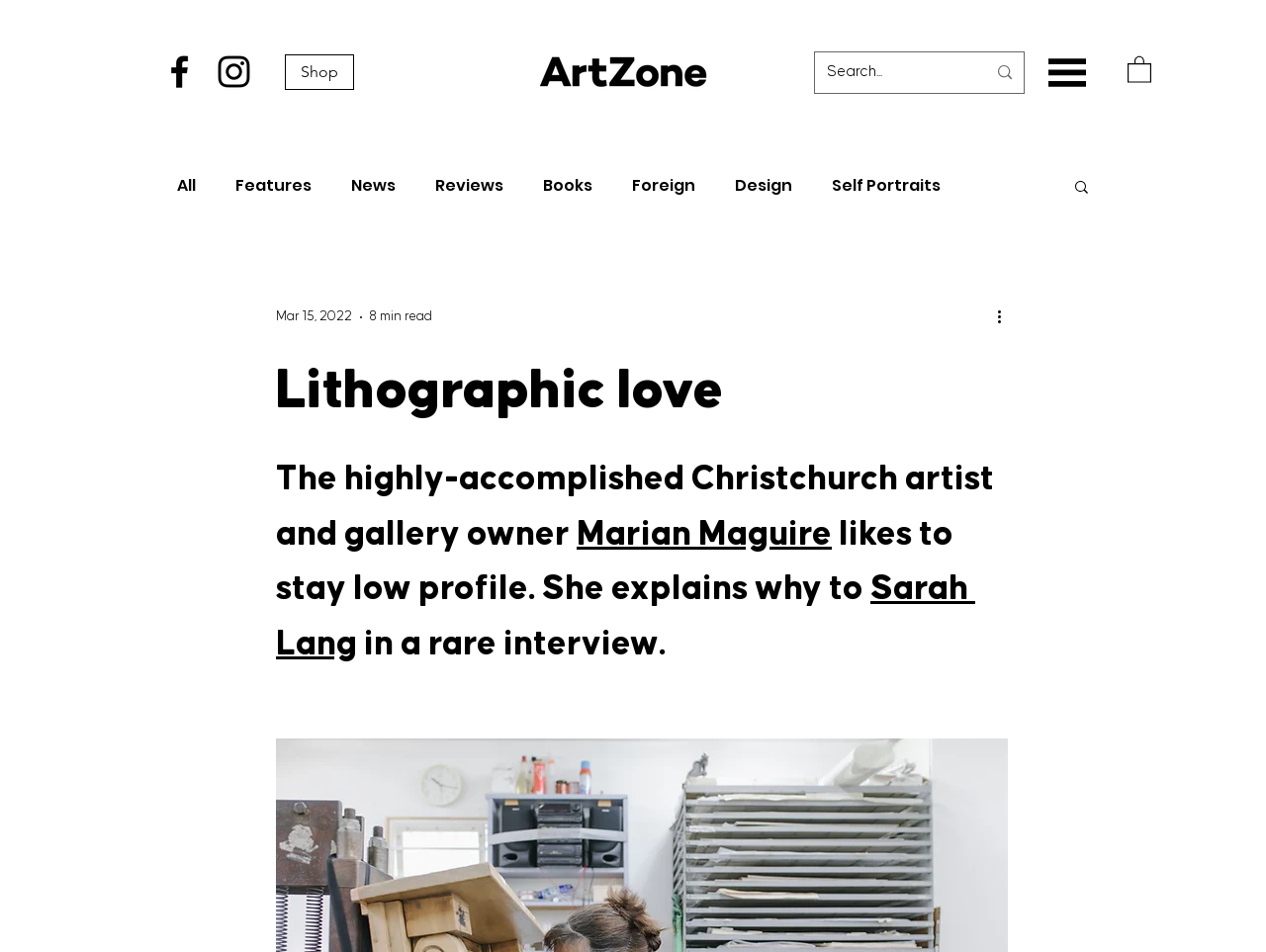Can you find the bounding box coordinates for the element that needs to be clicked to execute this instruction: "Visit the shop"? The coordinates should be given as four float numbers between 0 and 1, i.e., [left, top, right, bottom].

[0.225, 0.057, 0.28, 0.094]